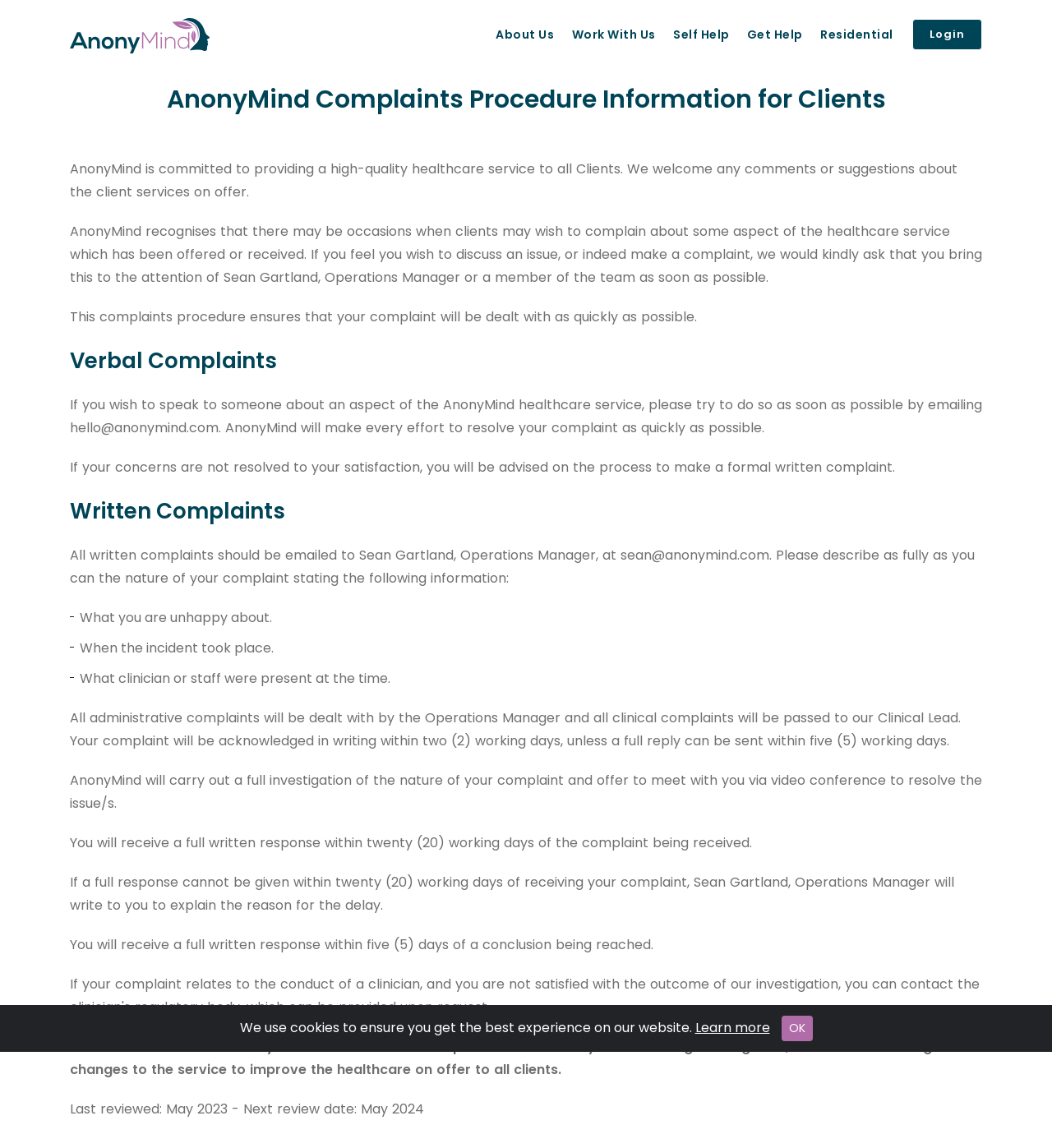Describe the webpage in detail, including text, images, and layout.

The webpage is about AnonyMind's privacy notice, specifically focusing on the complaints procedure information for clients. At the top left corner, there is an AnonyMind logo, which is a clickable link. Next to the logo, there are several navigation links, including "About Us", "Work With Us", "Self Help", "Get Help", and "Residential", which are aligned horizontally. On the top right corner, there is a "Login" link.

Below the navigation links, there is a heading that reads "AnonyMind Complaints Procedure Information for Clients". The main content of the webpage is divided into sections, each with a heading. The first section explains AnonyMind's commitment to providing high-quality healthcare services and welcomes any comments or suggestions from clients.

The next section, "Verbal Complaints", explains the process of speaking to someone about an aspect of the AnonyMind healthcare service. This is followed by the "Written Complaints" section, which provides details on how to submit a written complaint, including the information that should be included in the complaint.

The webpage then outlines the process of dealing with complaints, including the acknowledgement and investigation of complaints, and the timeframe for responding to complaints. There is also a section that assures clients that all complaints will be dealt with confidentially and may lead to changes in the service to improve healthcare.

At the bottom of the webpage, there is a notice about the use of cookies, with a link to learn more and an "OK" button to acknowledge the notice.